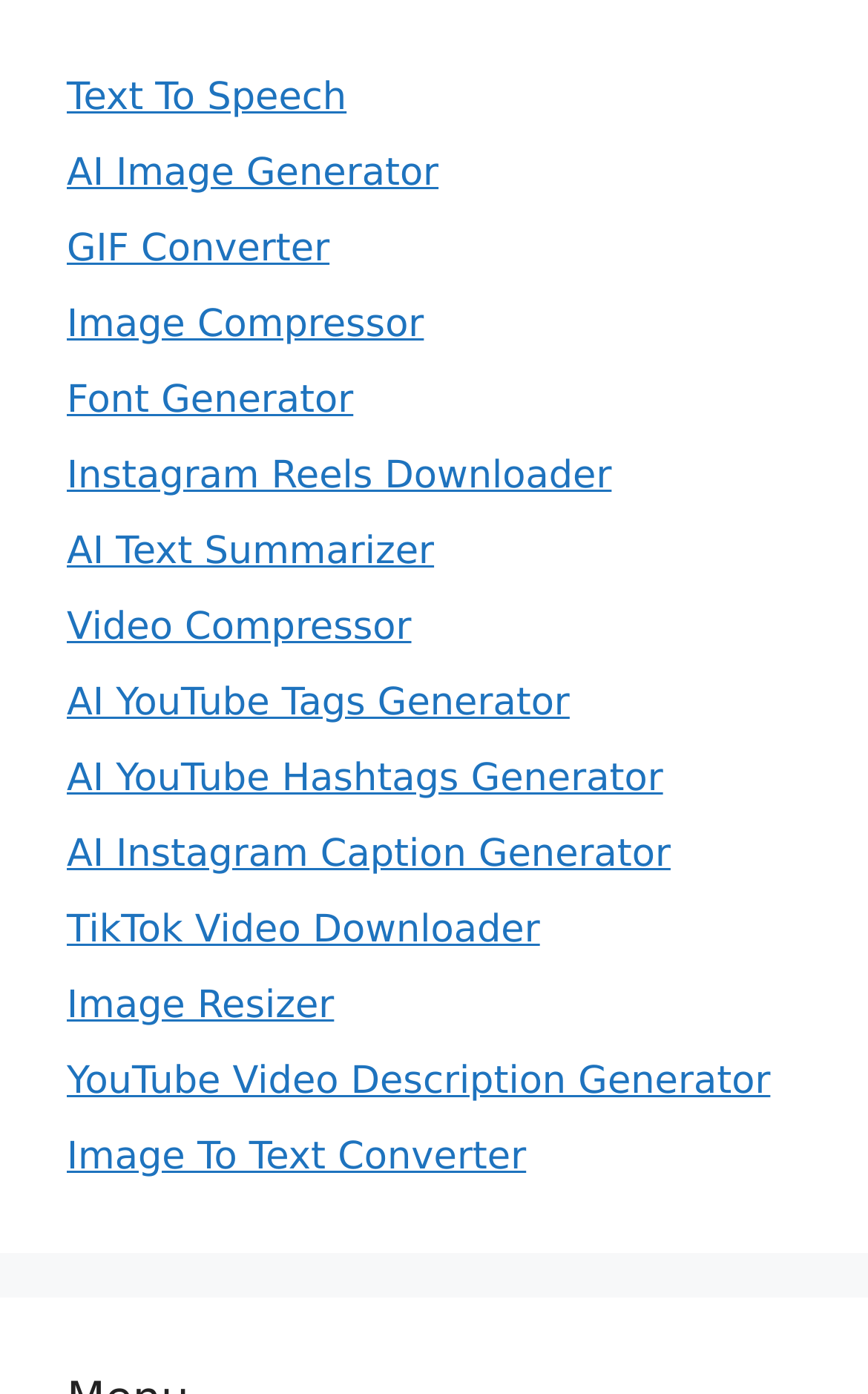Identify the coordinates of the bounding box for the element that must be clicked to accomplish the instruction: "Click Facebook Wichita".

None